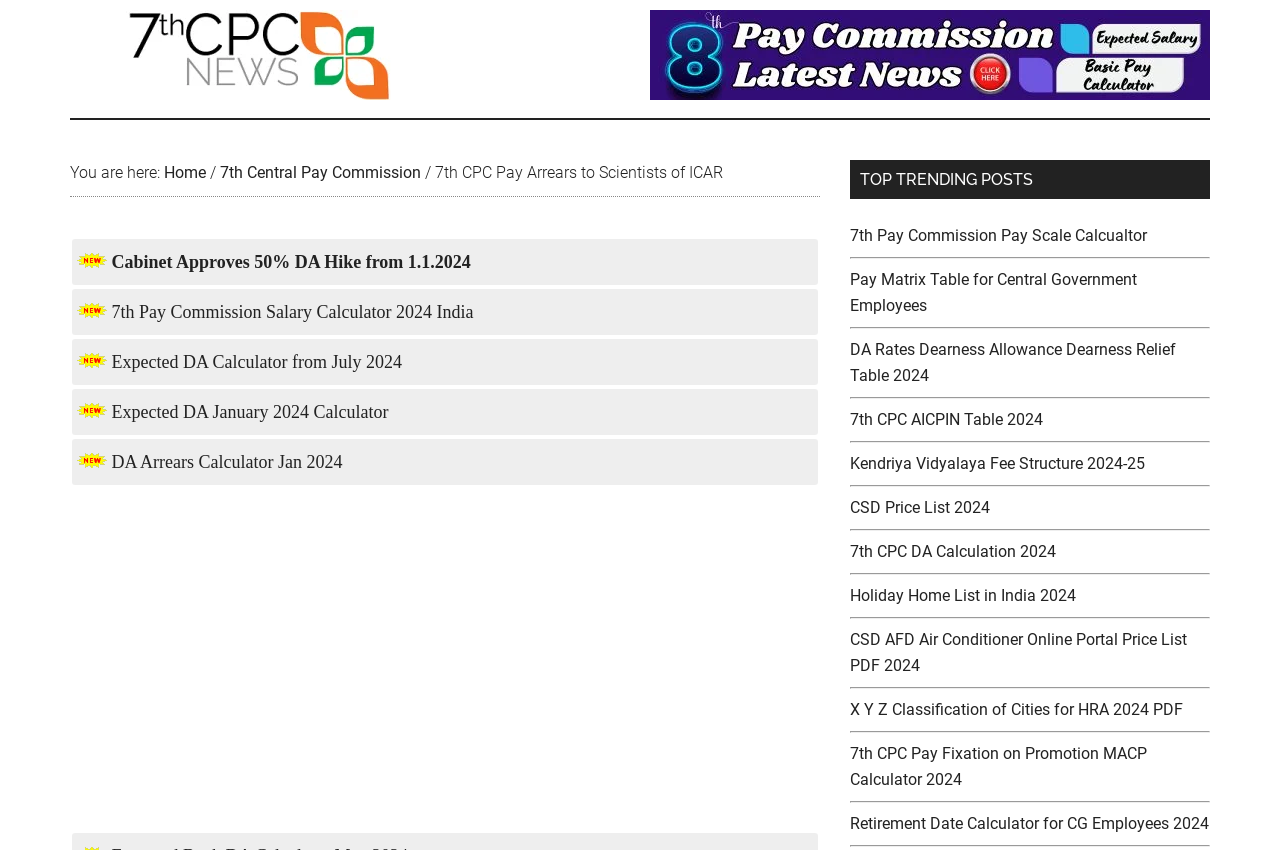Determine the bounding box coordinates of the clickable element necessary to fulfill the instruction: "Click on 7th Central Pay Commission". Provide the coordinates as four float numbers within the 0 to 1 range, i.e., [left, top, right, bottom].

[0.172, 0.192, 0.329, 0.214]